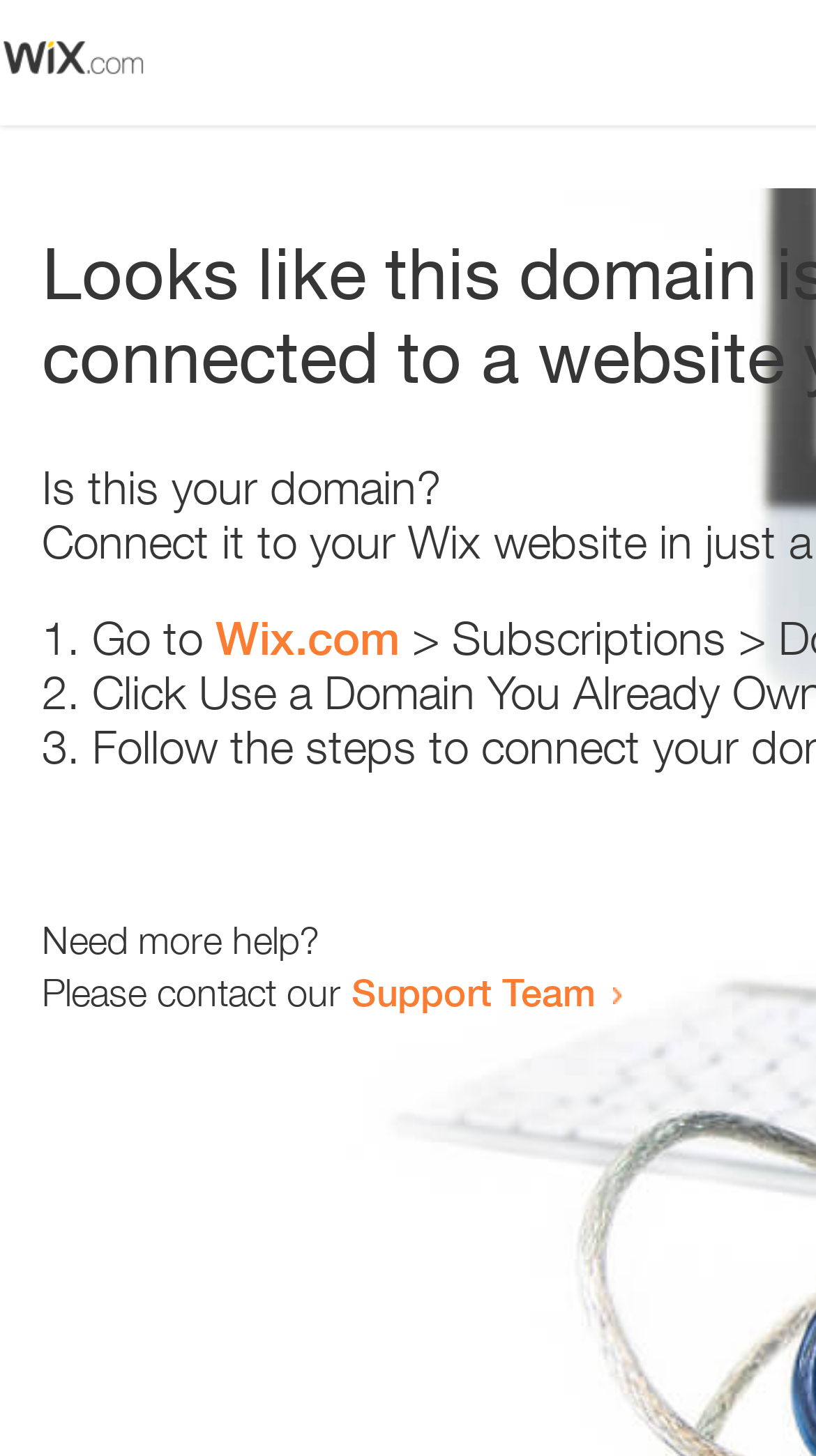Find the UI element described as: "Support Team" and predict its bounding box coordinates. Ensure the coordinates are four float numbers between 0 and 1, [left, top, right, bottom].

[0.431, 0.665, 0.731, 0.697]